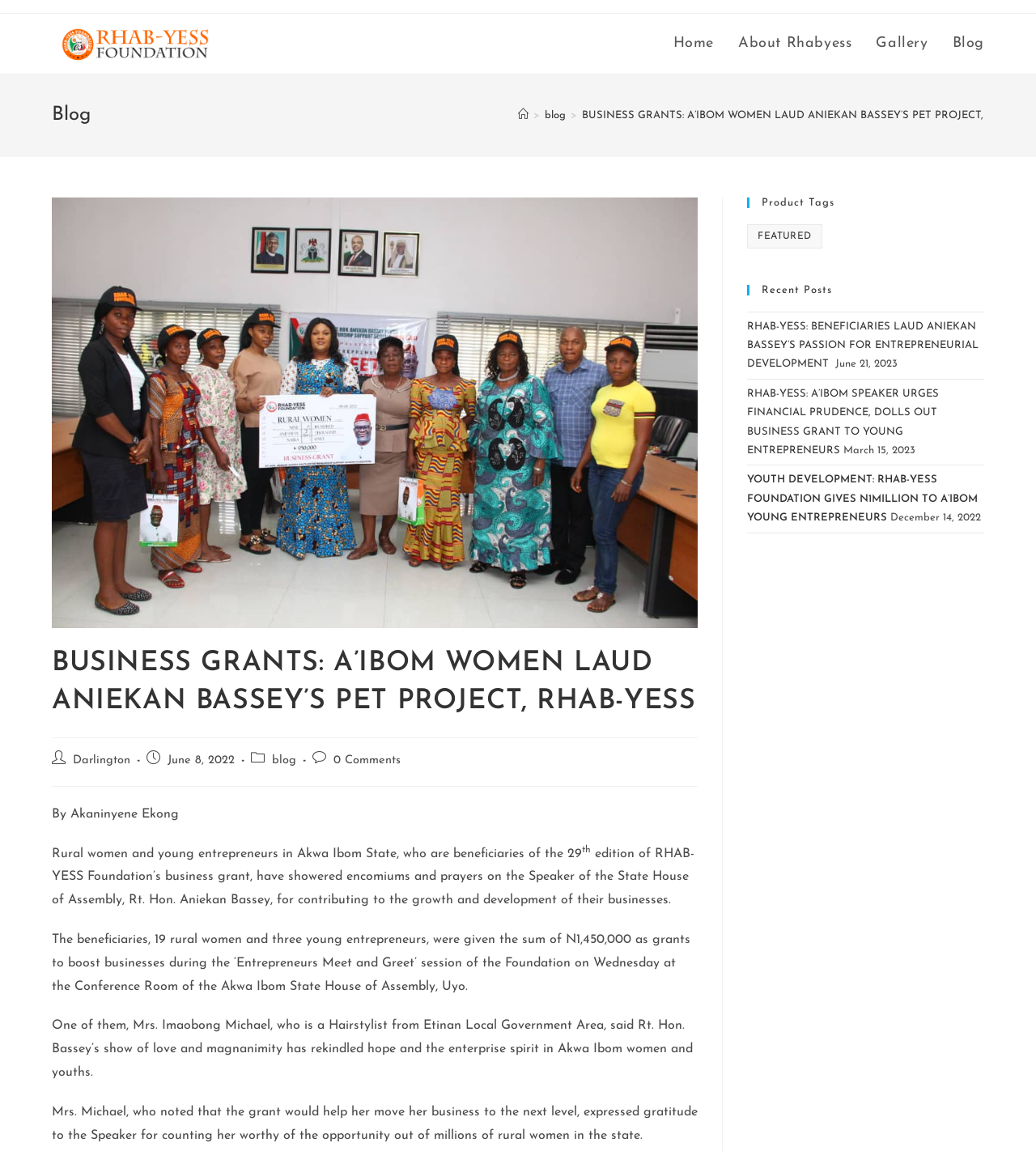What is the name of the speaker mentioned in the article?
With the help of the image, please provide a detailed response to the question.

I found the answer by reading the article's content, specifically the sentence 'Rural women and young entrepreneurs in Akwa Ibom State, who are beneficiaries of the 29th edition of RHAB-YESS Foundation’s business grant, have showered encomiums and prayers on the Speaker of the State House of Assembly, Rt. Hon. Aniekan Bassey...'.